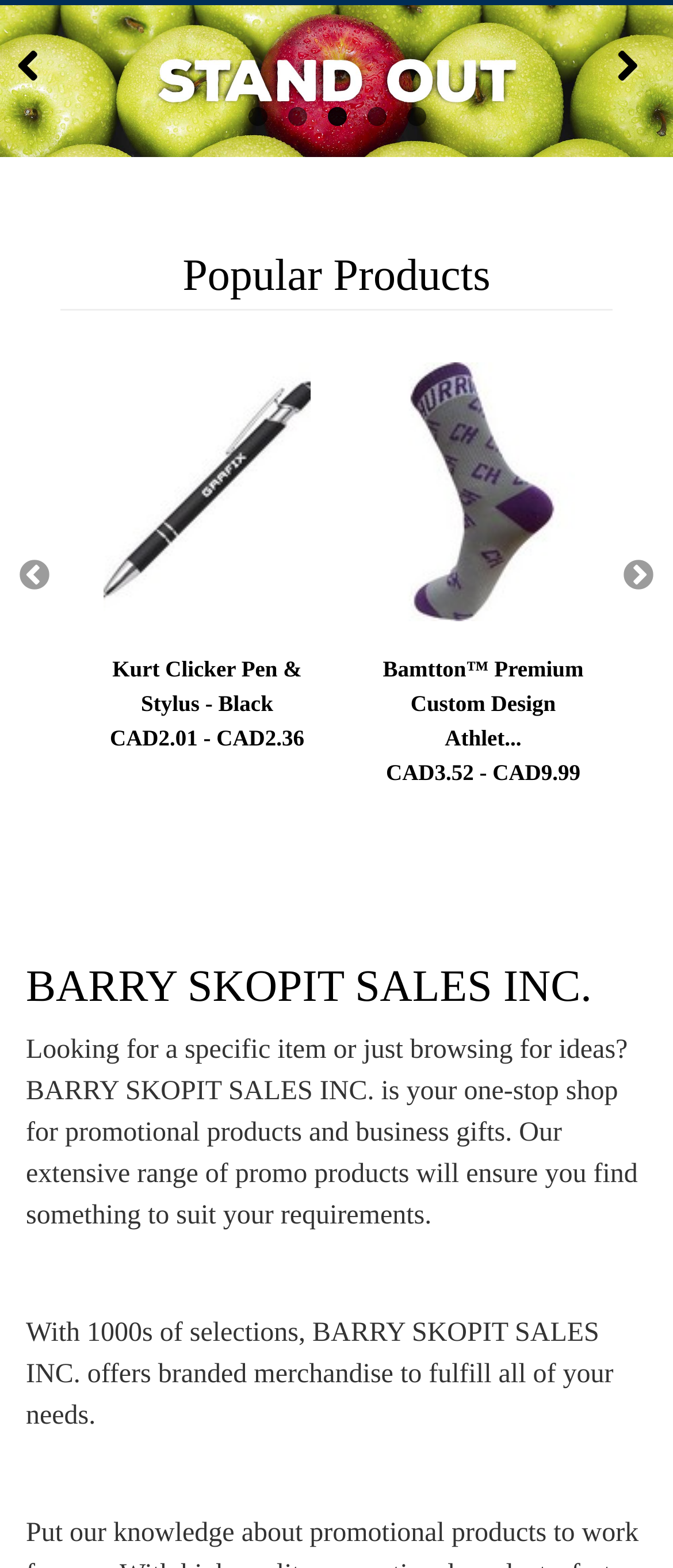Given the element description, predict the bounding box coordinates in the format (top-left x, top-left y, bottom-right x, bottom-right y), using floating point numbers between 0 and 1: Next Slide

[0.846, 0.03, 0.949, 0.063]